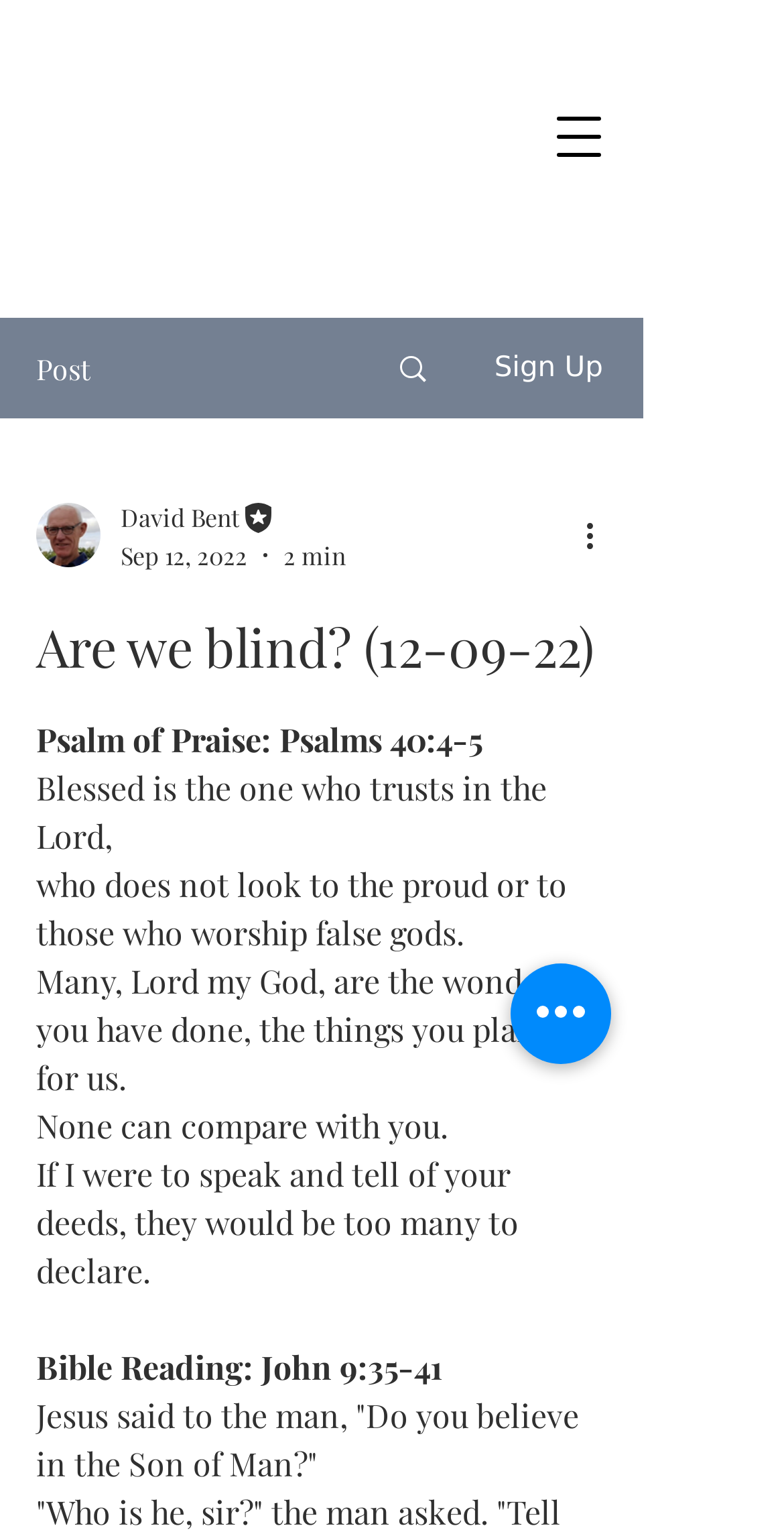Answer the question in a single word or phrase:
Who is the author of the article?

David Bent